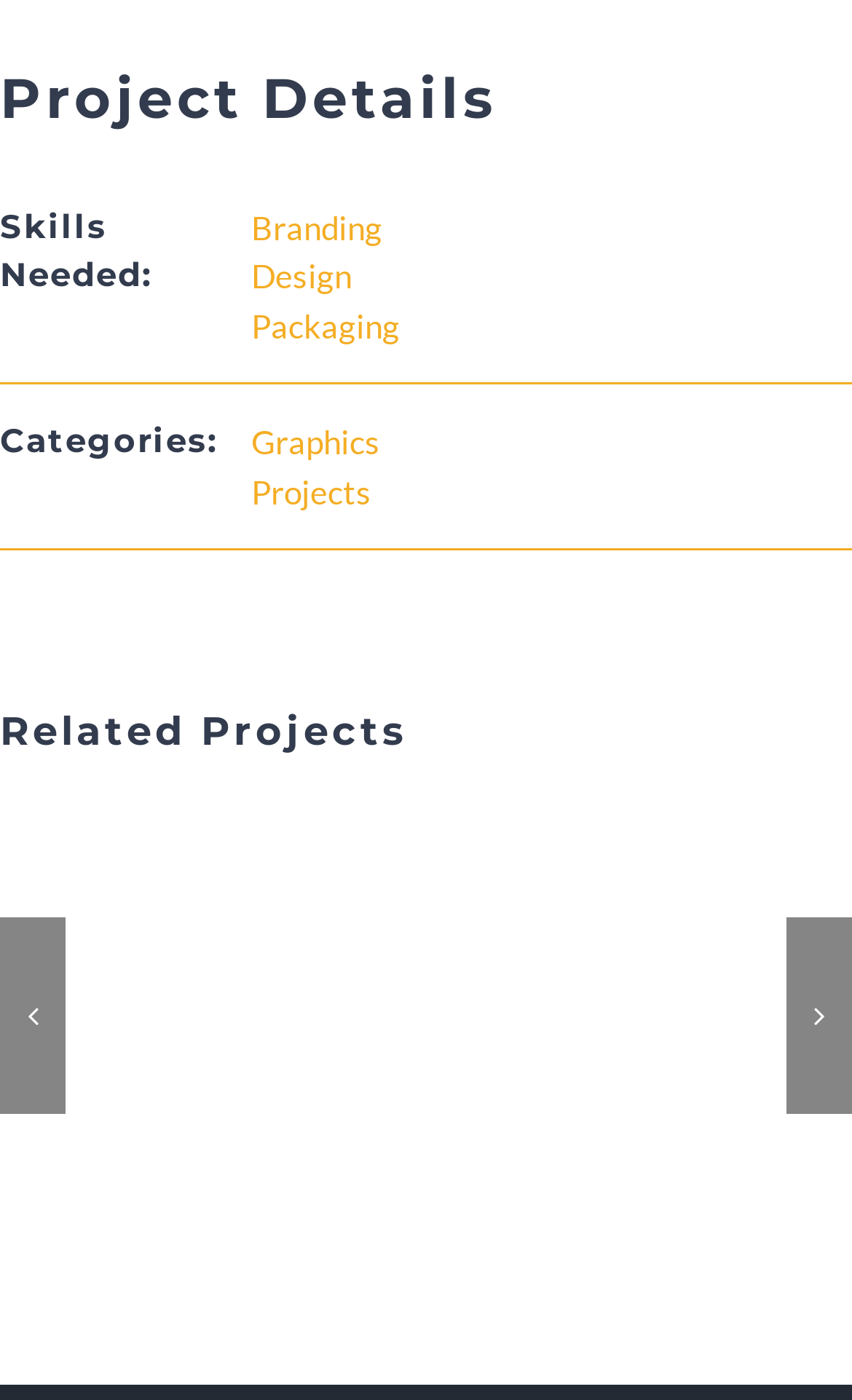How many related projects are shown?
Please provide a single word or phrase as your answer based on the screenshot.

6